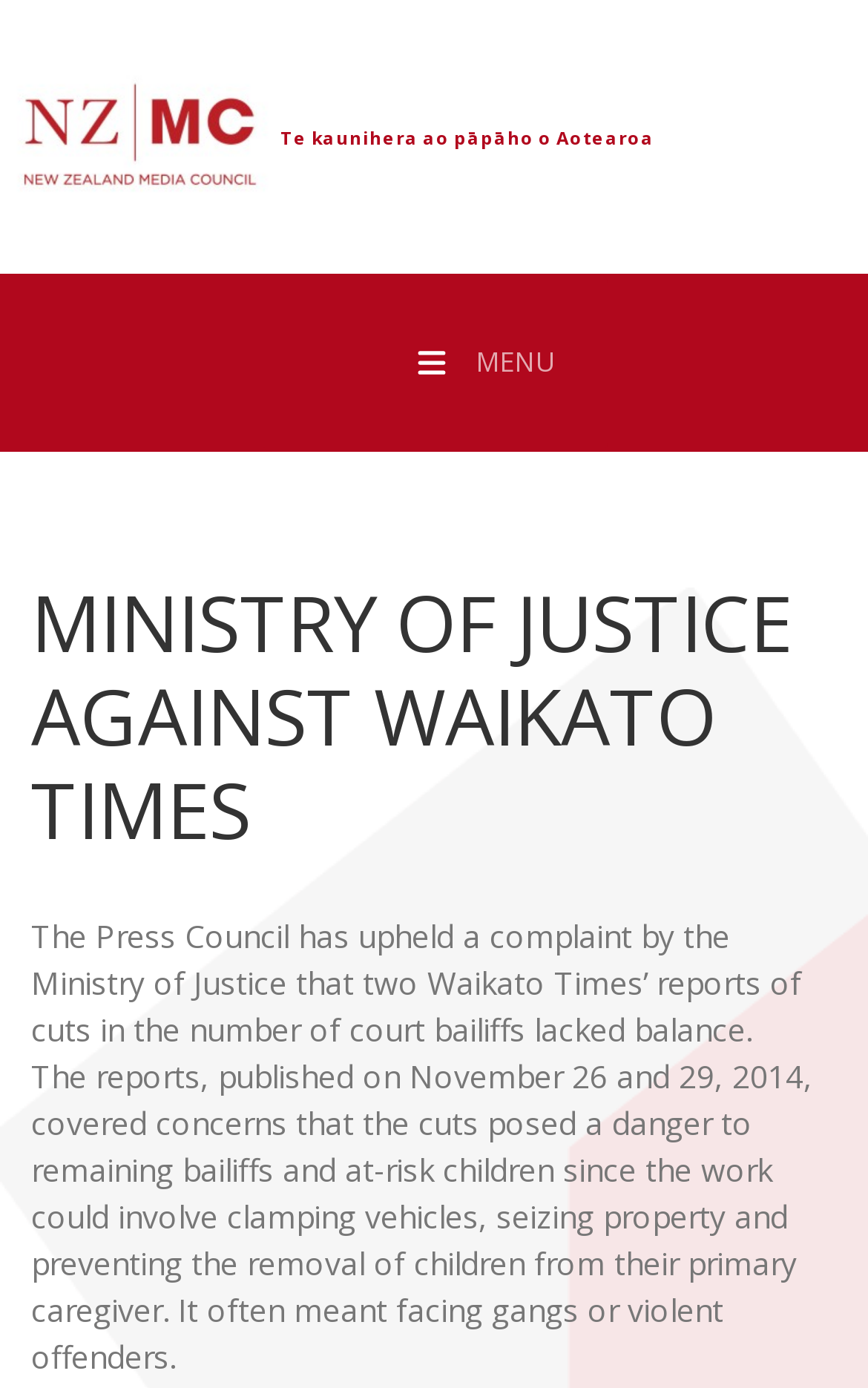Refer to the screenshot and answer the following question in detail:
What is the name of the newspaper involved in the complaint?

The name of the newspaper involved in the complaint can be found in the heading 'MINISTRY OF JUSTICE AGAINST WAIKATO TIMES' which is located at the top of the webpage, indicating that Waikato Times is the newspaper involved in the complaint.